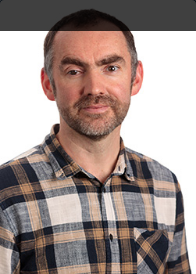What is Adrian Hall supporting?
Please answer the question with a detailed and comprehensive explanation.

The caption states that Adrian Hall plays a crucial role in supporting teachers, students, and school leaders in promoting the study of advanced mathematics, implying that he is dedicated to fostering the development of mathematical knowledge.